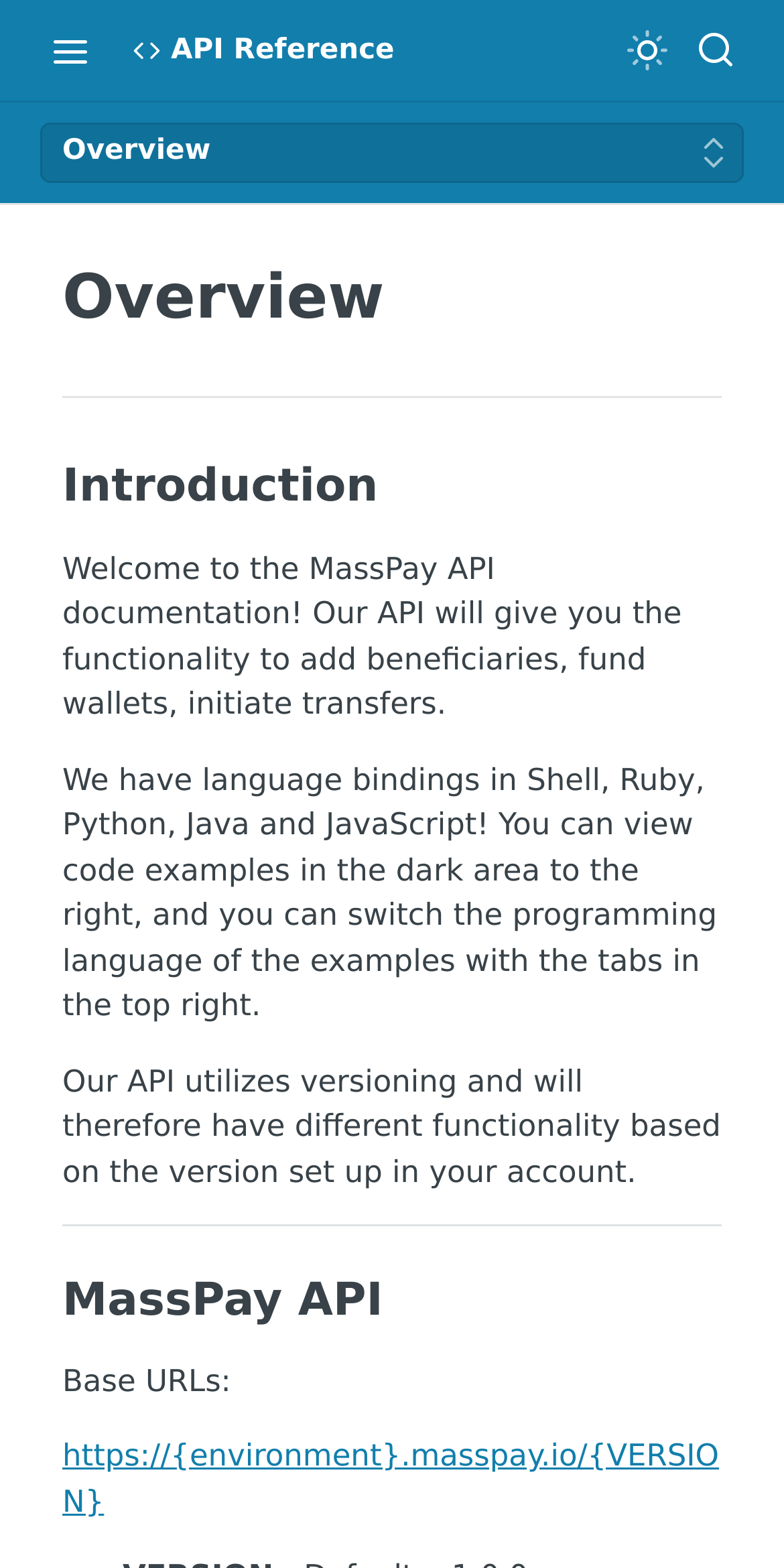Identify the bounding box coordinates of the specific part of the webpage to click to complete this instruction: "Search".

[0.872, 0.013, 0.949, 0.051]